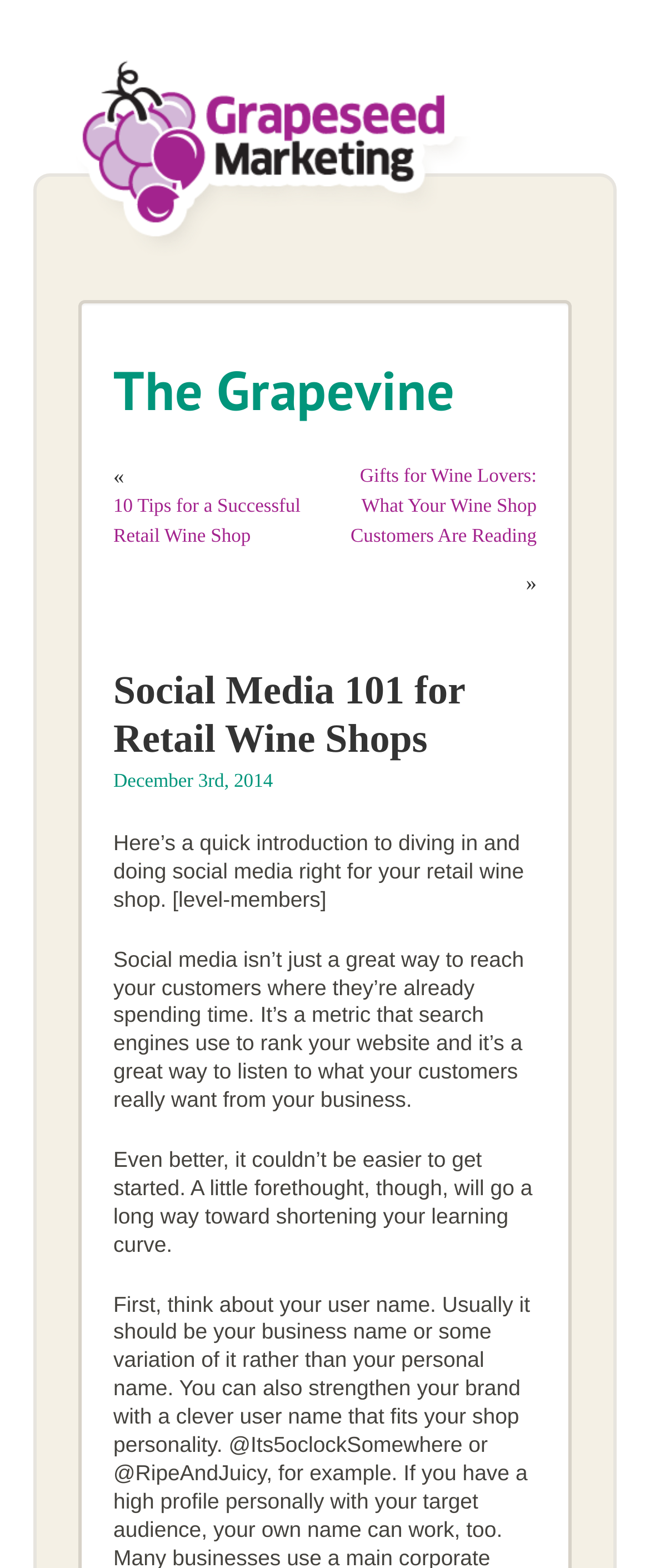Locate the bounding box of the UI element described by: "alt="Grapeseed Marketing"" in the given webpage screenshot.

[0.108, 0.03, 0.729, 0.165]